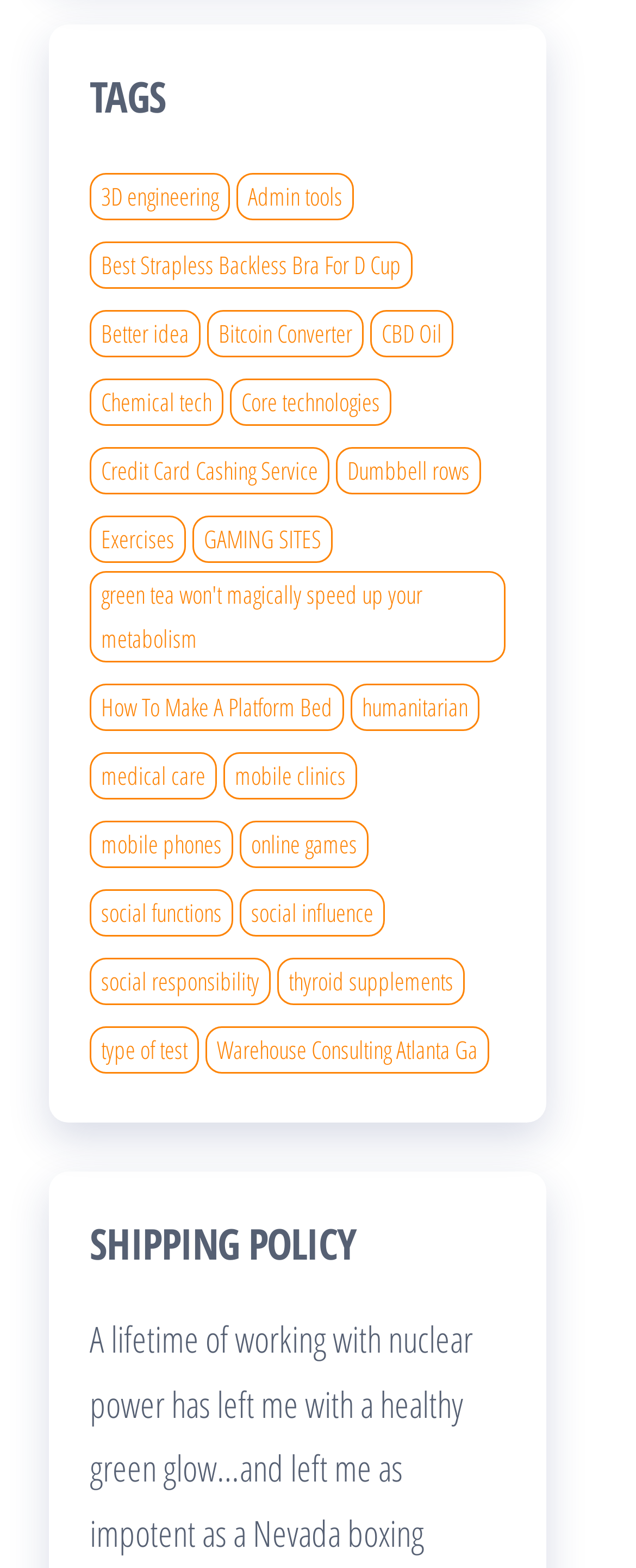Is there a section about shipping on this webpage?
Using the details from the image, give an elaborate explanation to answer the question.

I found a heading 'SHIPPING POLICY' at the bottom of the webpage, which suggests that there is a section about shipping on this webpage.